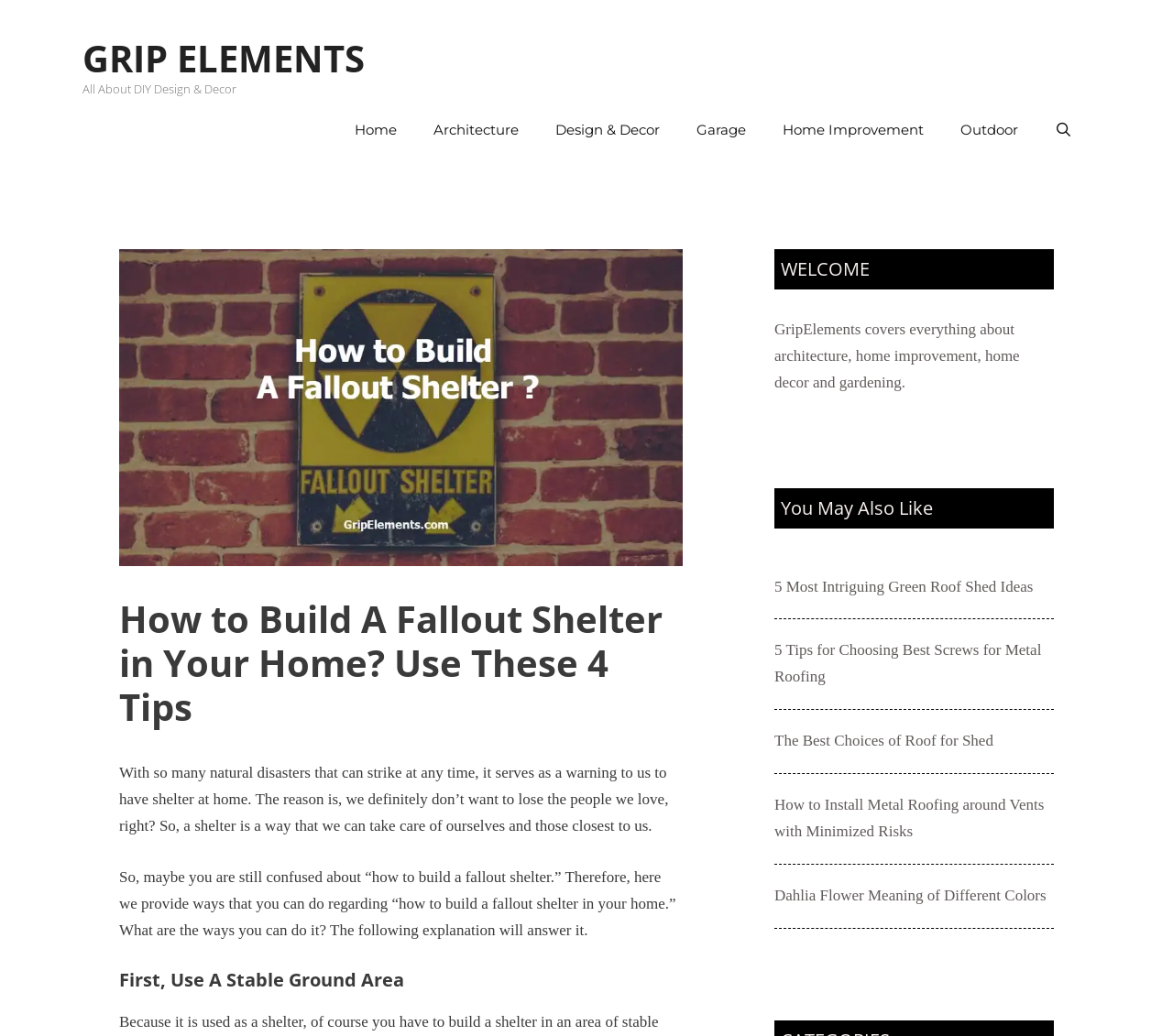Predict the bounding box coordinates of the area that should be clicked to accomplish the following instruction: "Click on the 'Home' link". The bounding box coordinates should consist of four float numbers between 0 and 1, i.e., [left, top, right, bottom].

[0.286, 0.099, 0.354, 0.152]